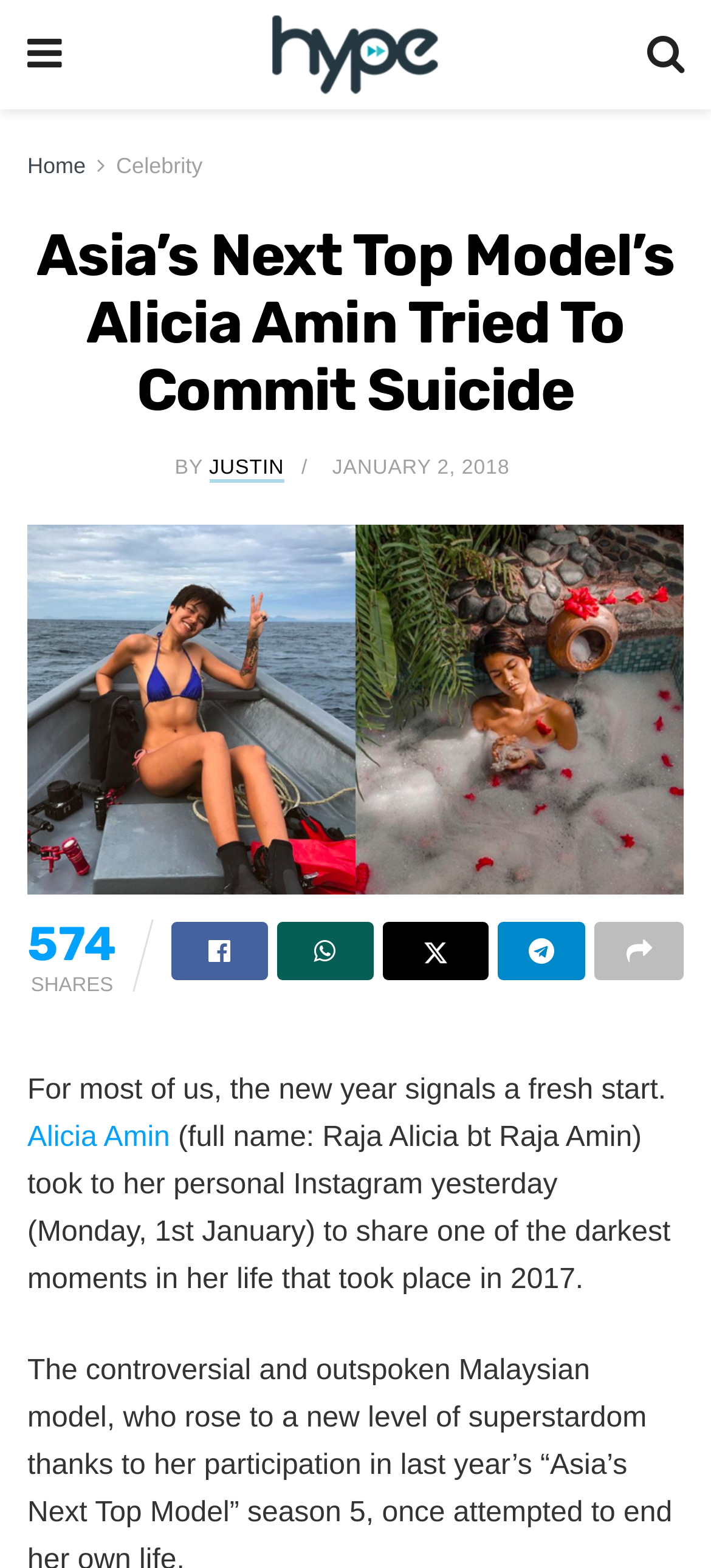Give a short answer using one word or phrase for the question:
What social media platform did Alicia Amin use to share her story?

Instagram